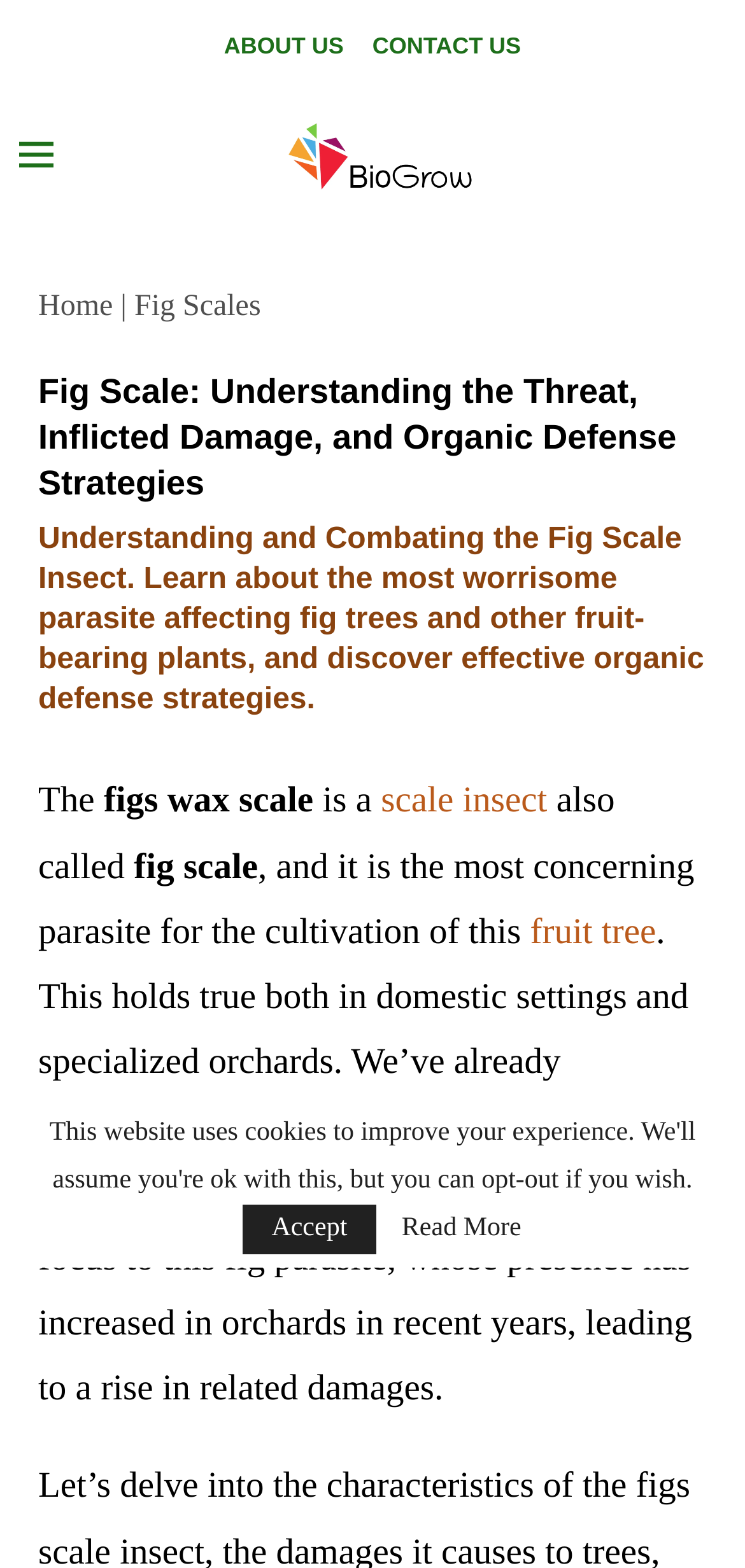By analyzing the image, answer the following question with a detailed response: What is the fig scale insect also called?

I determined the alternative name of the fig scale insect by looking at the static text elements, which mention 'fig wax scale' as another name for the fig scale insect.